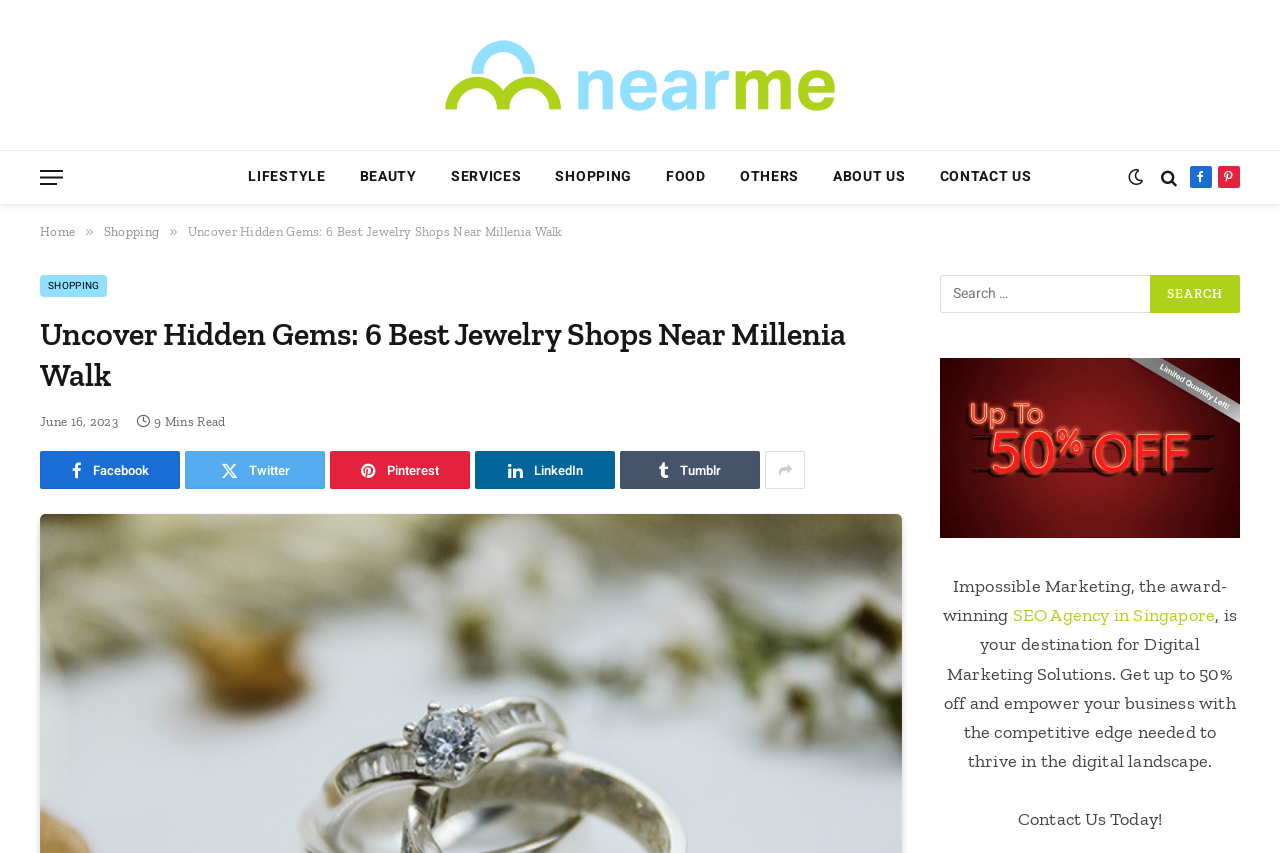Respond to the following question using a concise word or phrase: 
What is the topic of the current article?

Best Jewelry Shops Near Millenia Walk